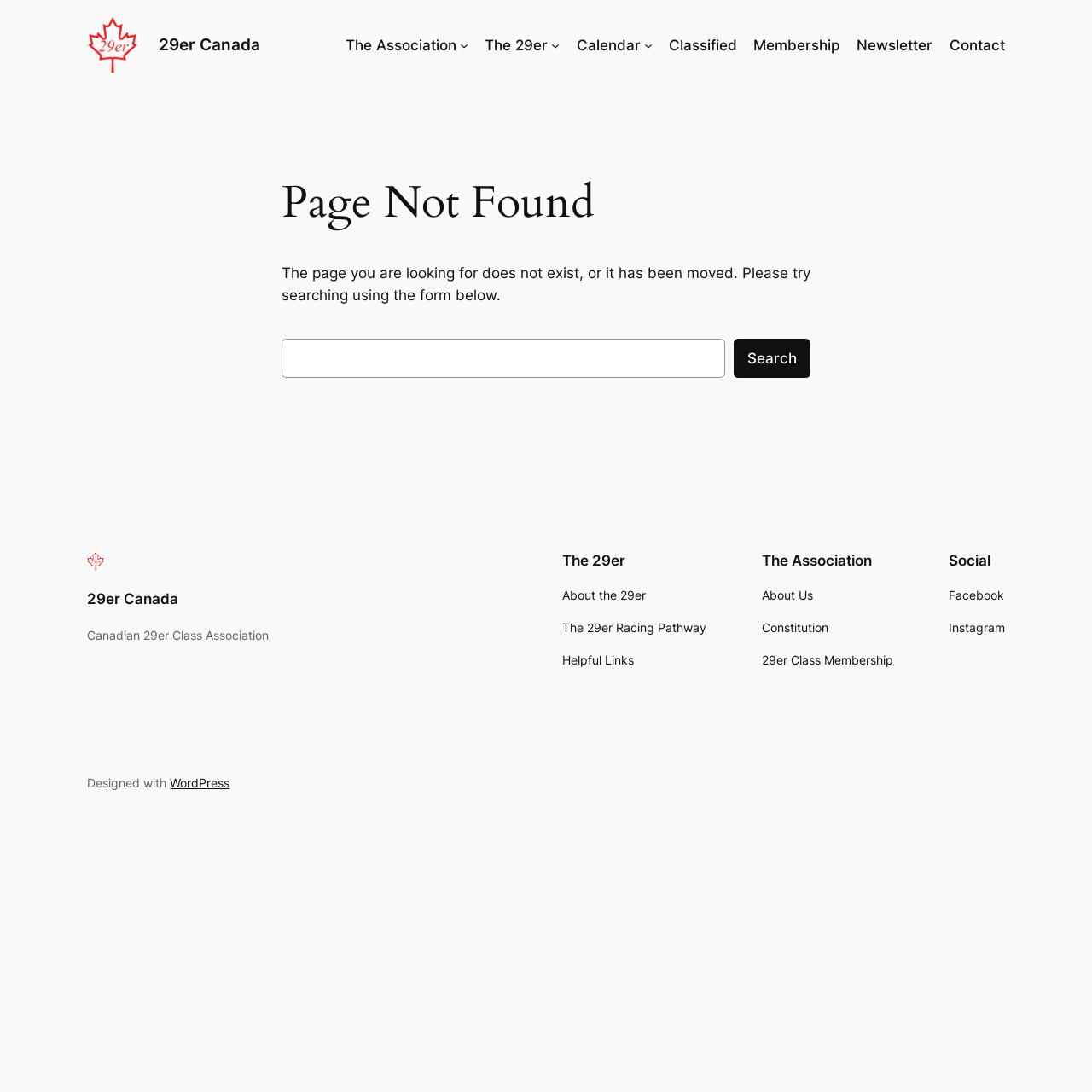Determine the bounding box coordinates for the area that should be clicked to carry out the following instruction: "Search for something".

[0.672, 0.31, 0.742, 0.346]